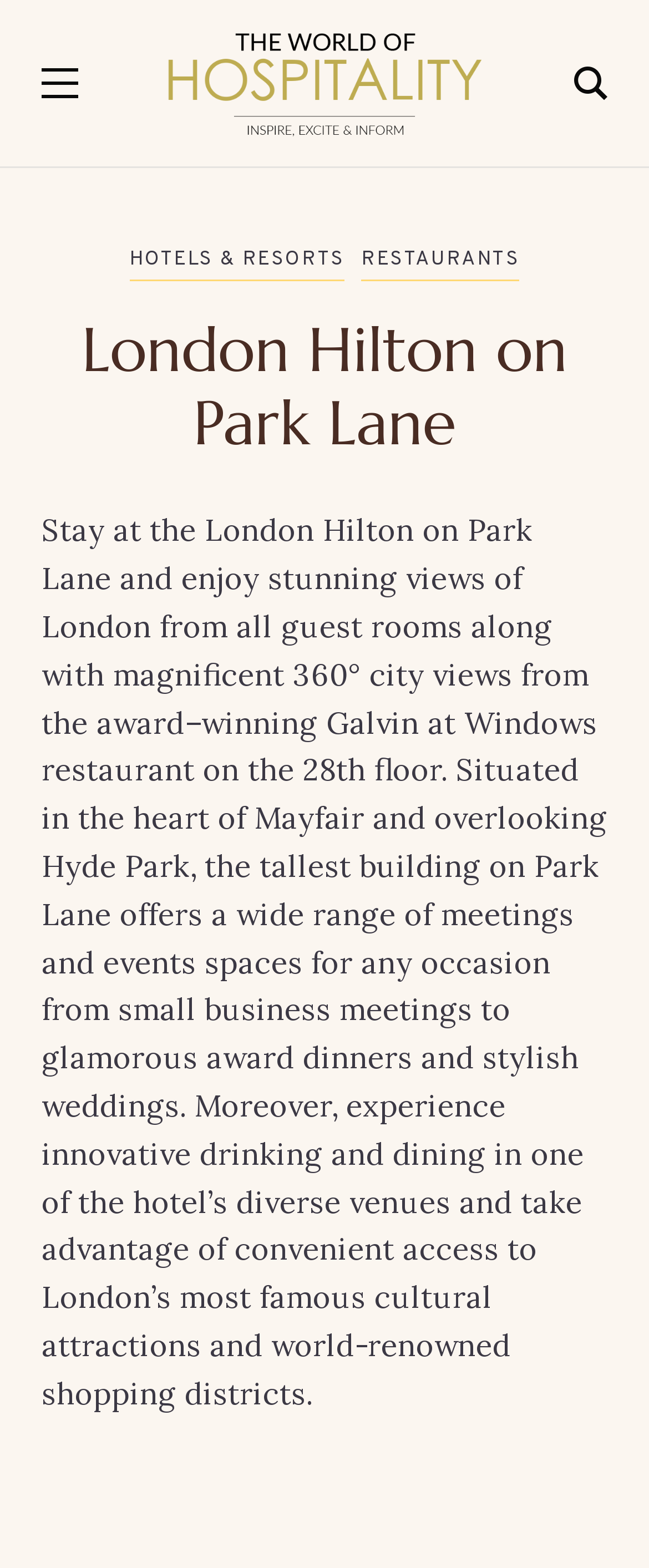What is the name of the hotel?
Please respond to the question thoroughly and include all relevant details.

I found the answer by looking at the heading element on the webpage, which says 'London Hilton on Park Lane'. This is likely the name of the hotel being described.